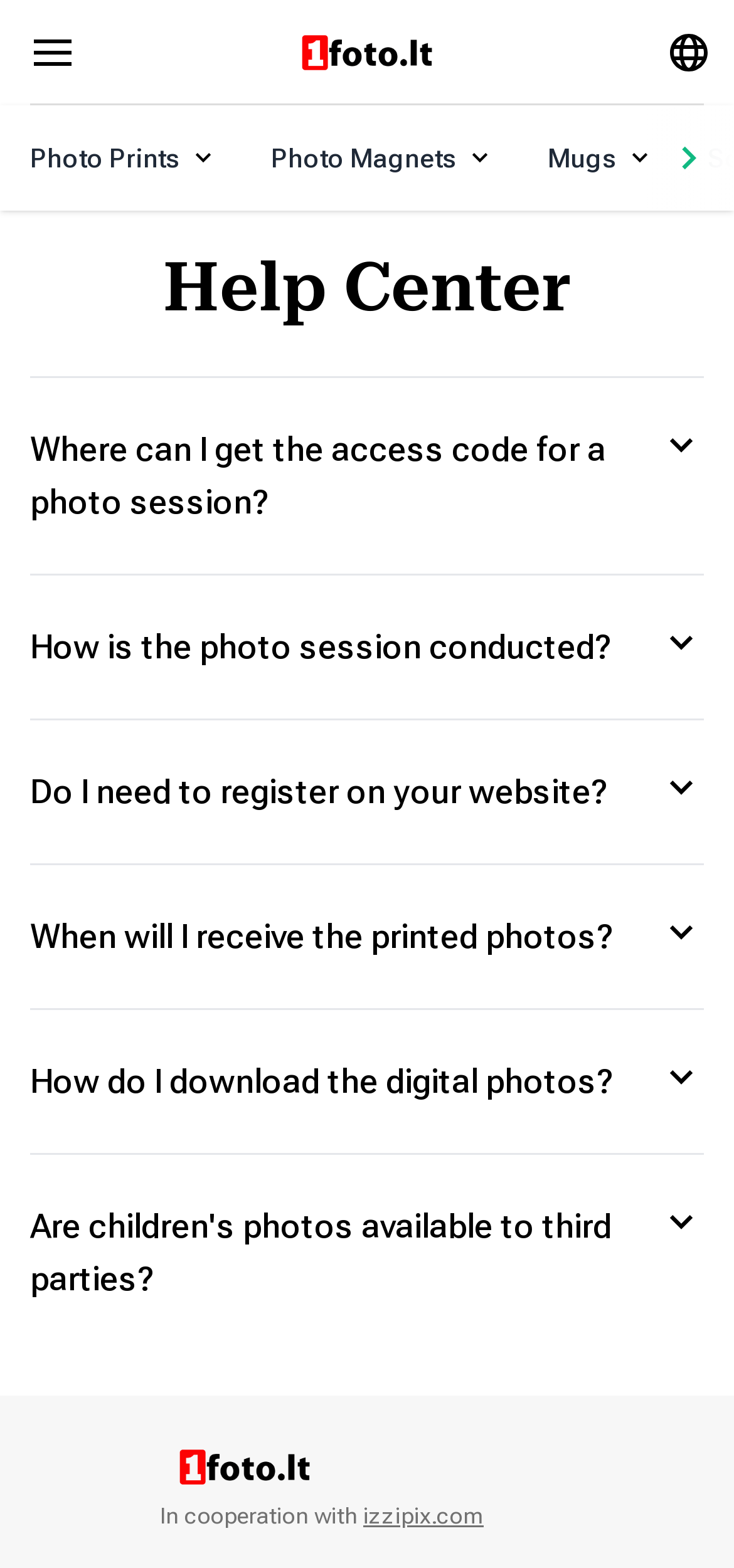Provide the bounding box coordinates for the specified HTML element described in this description: "parent_node: In cooperation with izzipix.com". The coordinates should be four float numbers ranging from 0 to 1, in the format [left, top, right, bottom].

[0.218, 0.914, 0.782, 0.957]